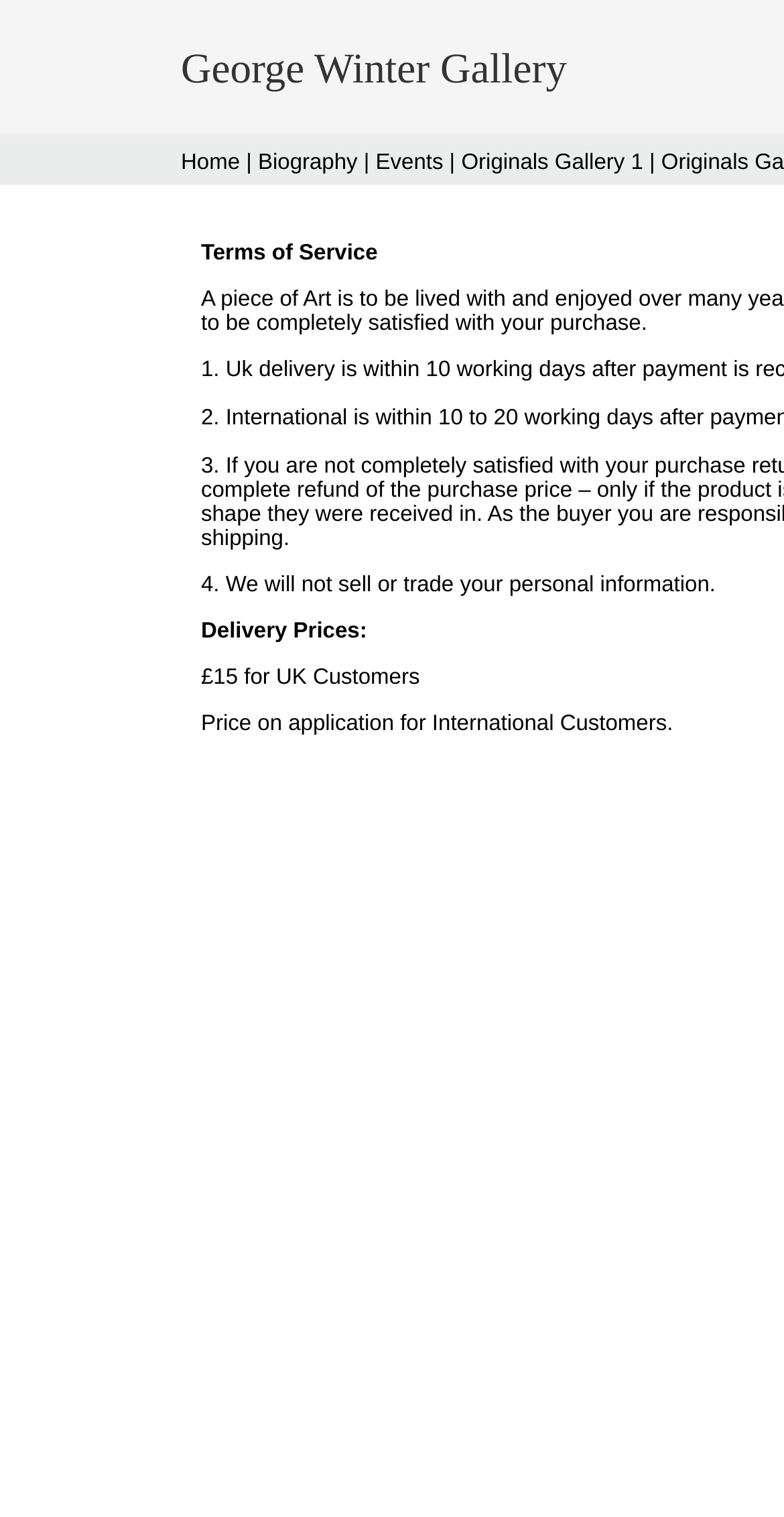Extract the bounding box coordinates of the UI element described by: "Originals Gallery 1". The coordinates should include four float numbers ranging from 0 to 1, e.g., [left, top, right, bottom].

[0.581, 0.099, 0.828, 0.115]